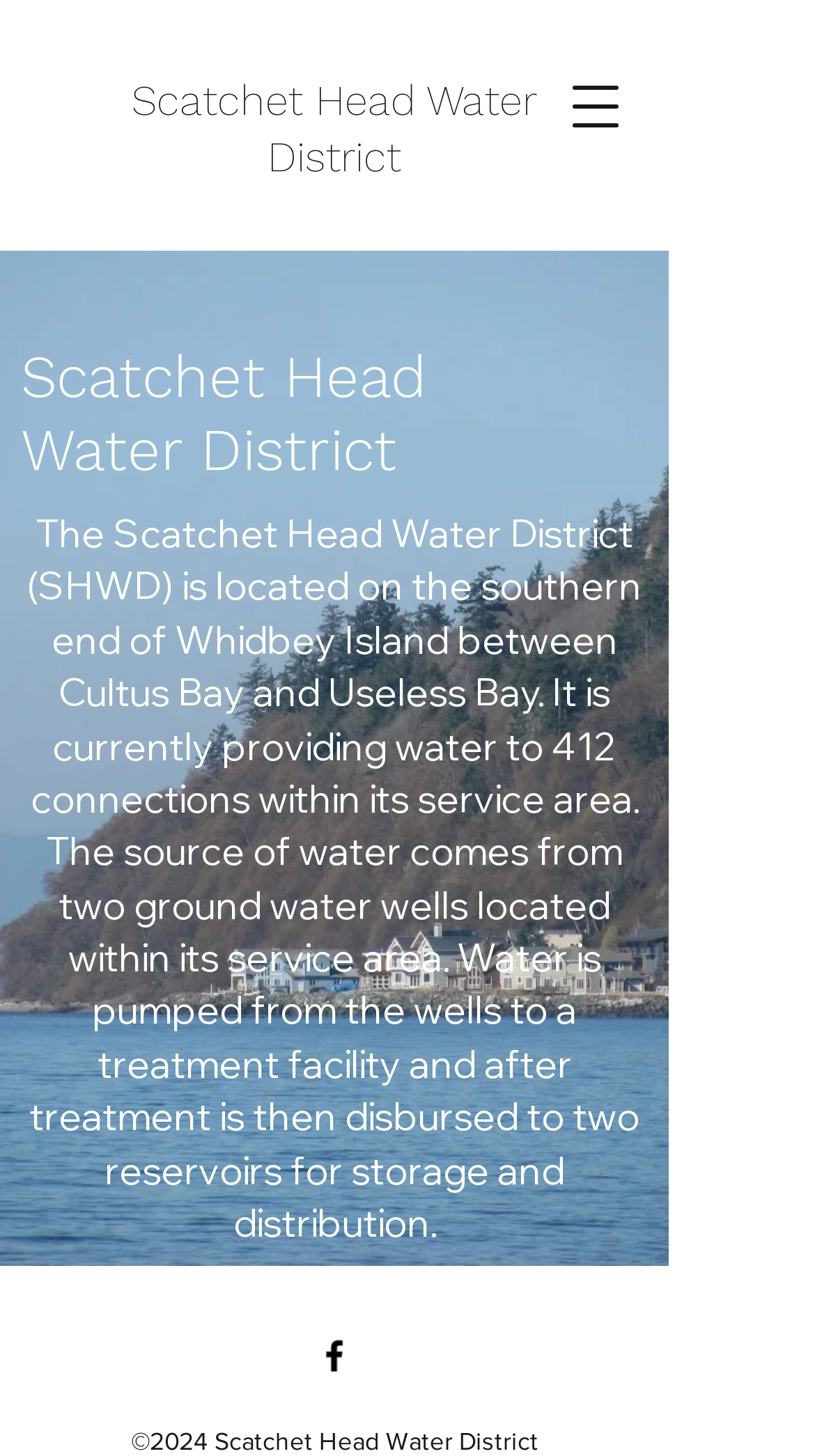Locate the UI element described by aria-label="Facebook" and provide its bounding box coordinates. Use the format (top-left x, top-left y, bottom-right x, bottom-right y) with all values as floating point numbers between 0 and 1.

[0.385, 0.917, 0.436, 0.946]